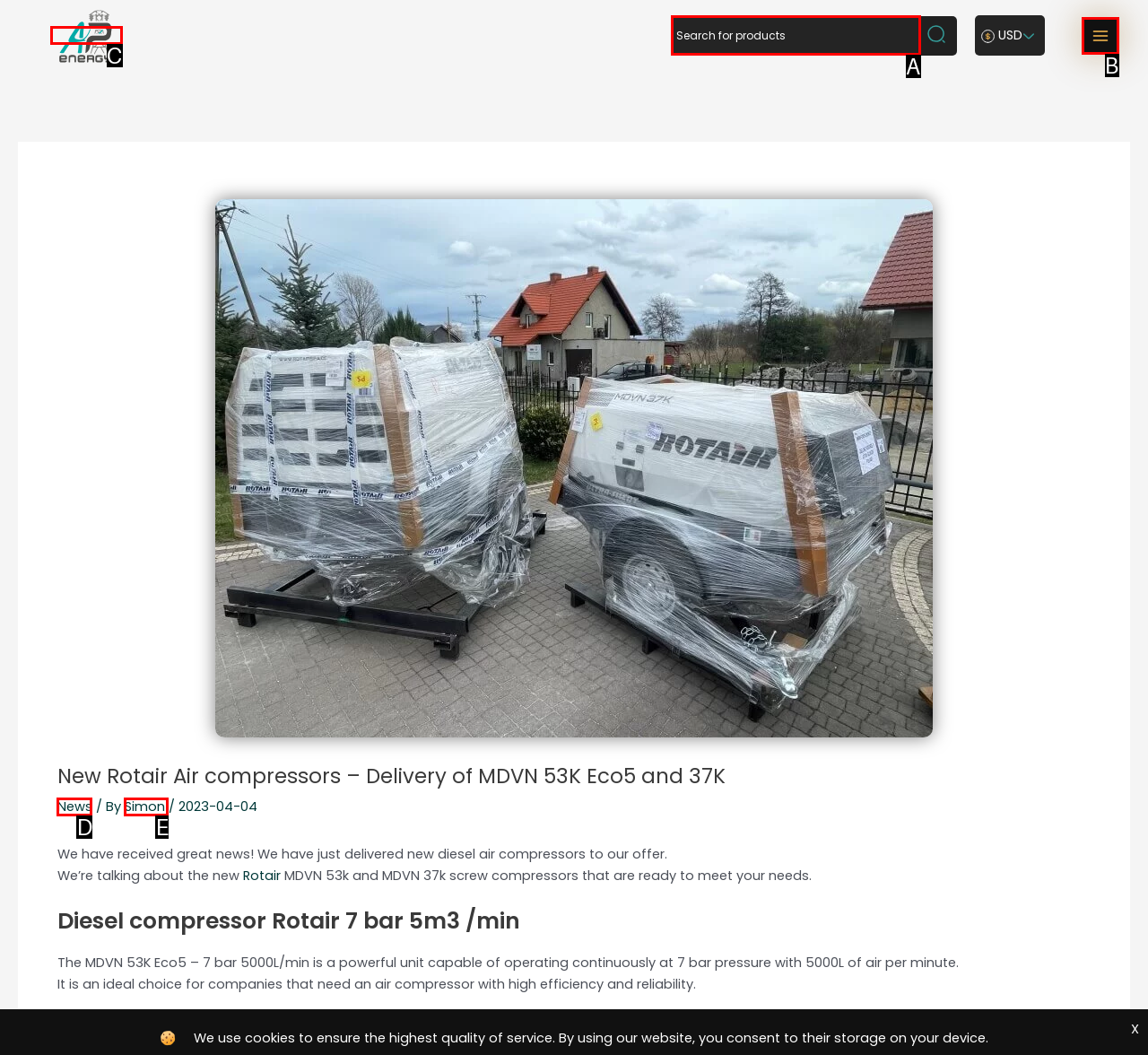Determine which UI element matches this description: alt="Power Energy"
Reply with the appropriate option's letter.

C